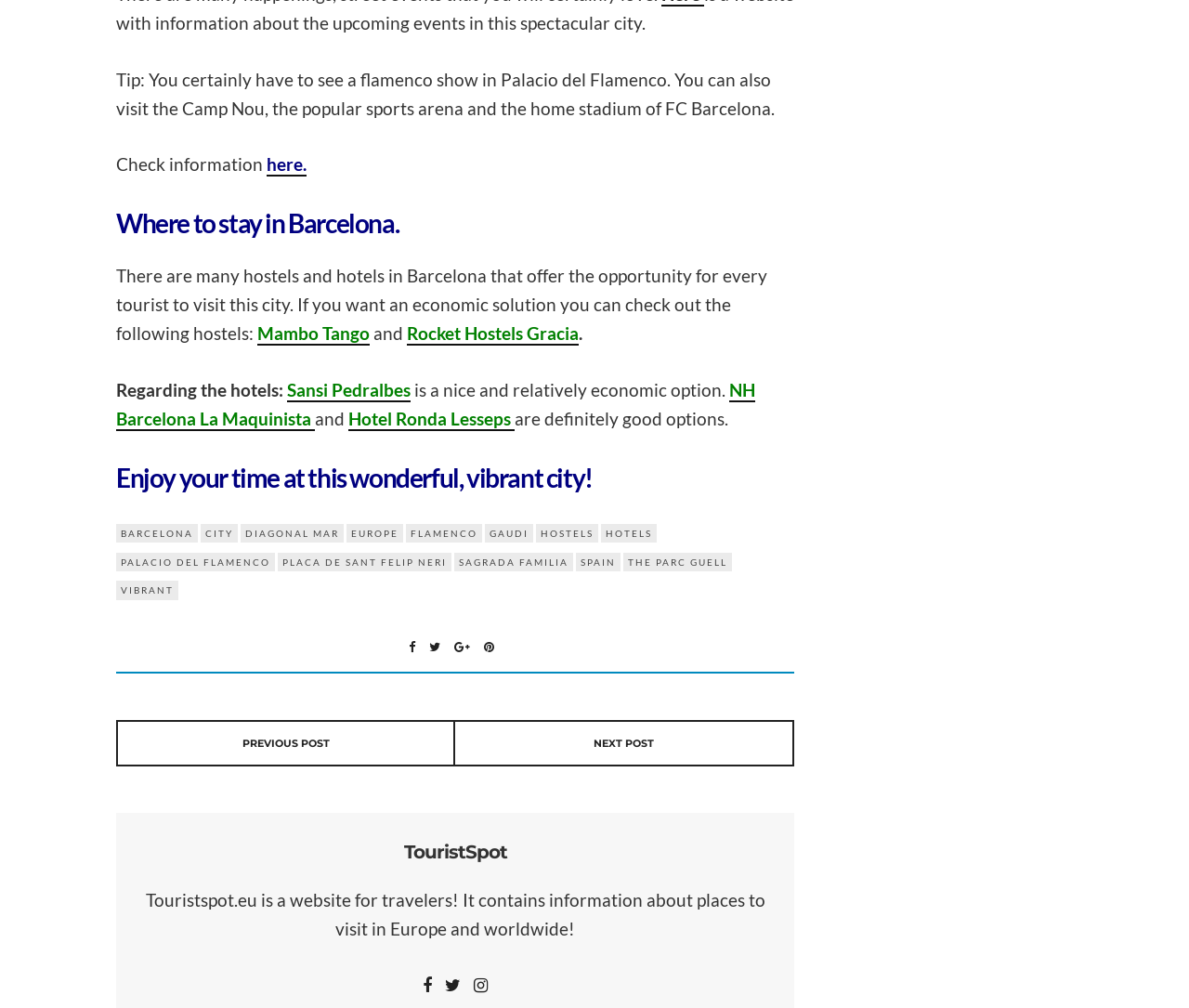Show me the bounding box coordinates of the clickable region to achieve the task as per the instruction: "Go to previous post".

[0.098, 0.715, 0.383, 0.761]